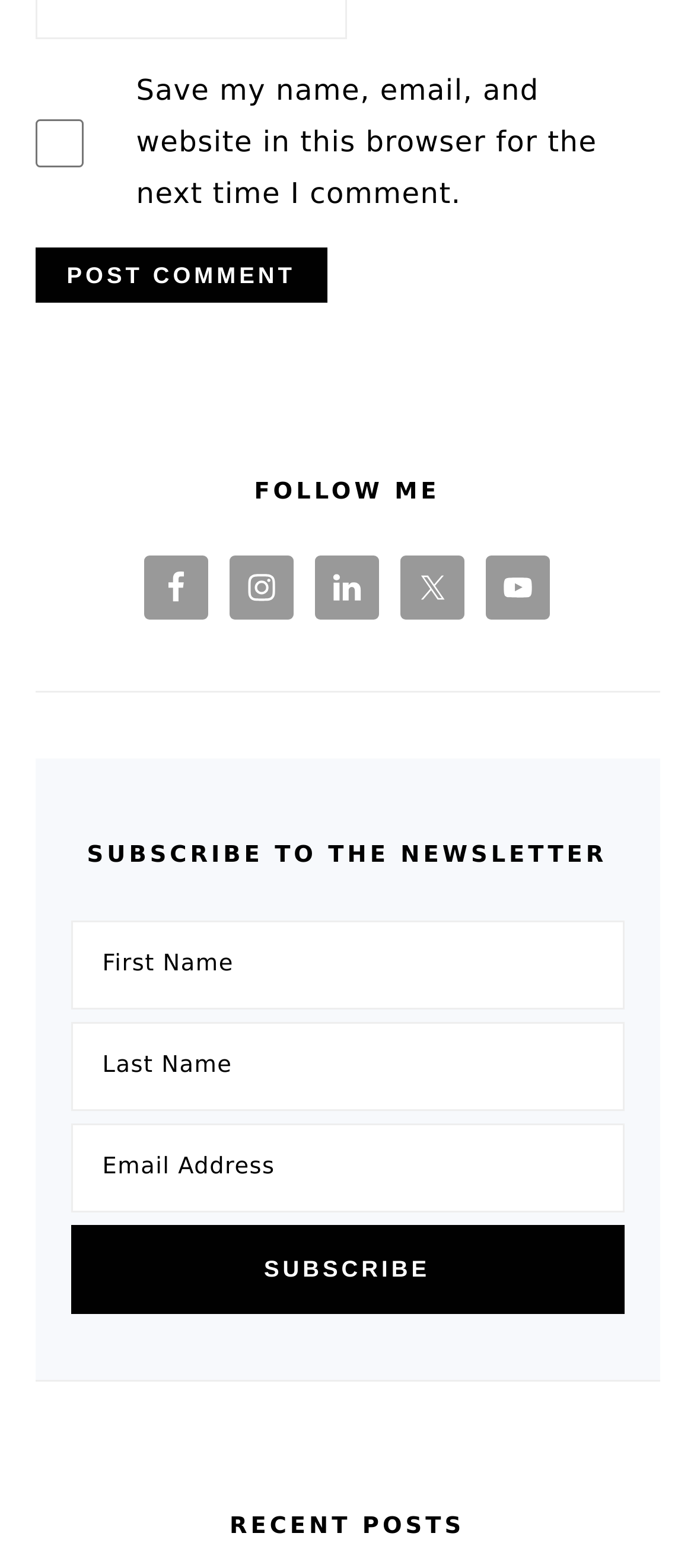How many headings are there on the webpage?
Based on the image, provide a one-word or brief-phrase response.

4